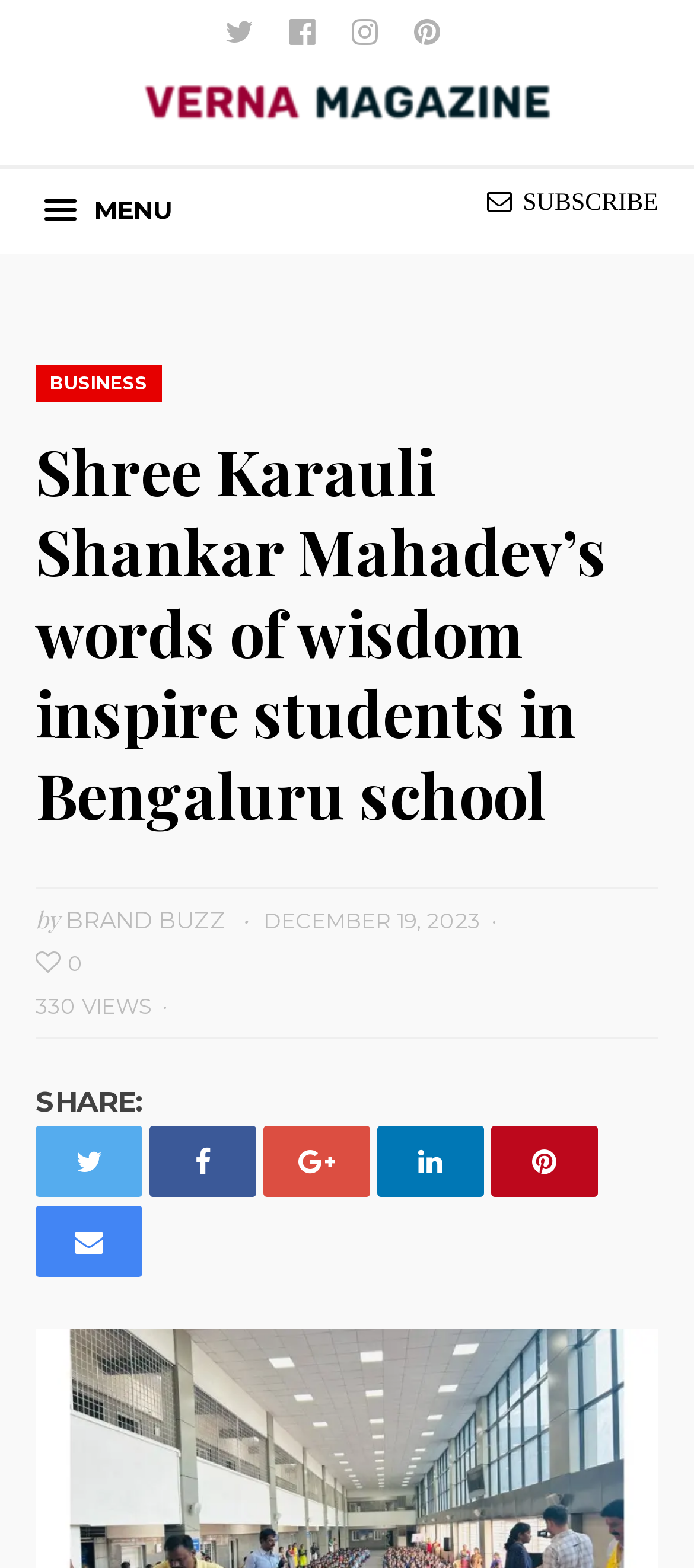Review the image closely and give a comprehensive answer to the question: What social media platforms can you share the article on?

I found the answer by looking at the bottom of the article, where the share options are displayed as icons for Twitter, Facebook, Instagram, and Pinterest.